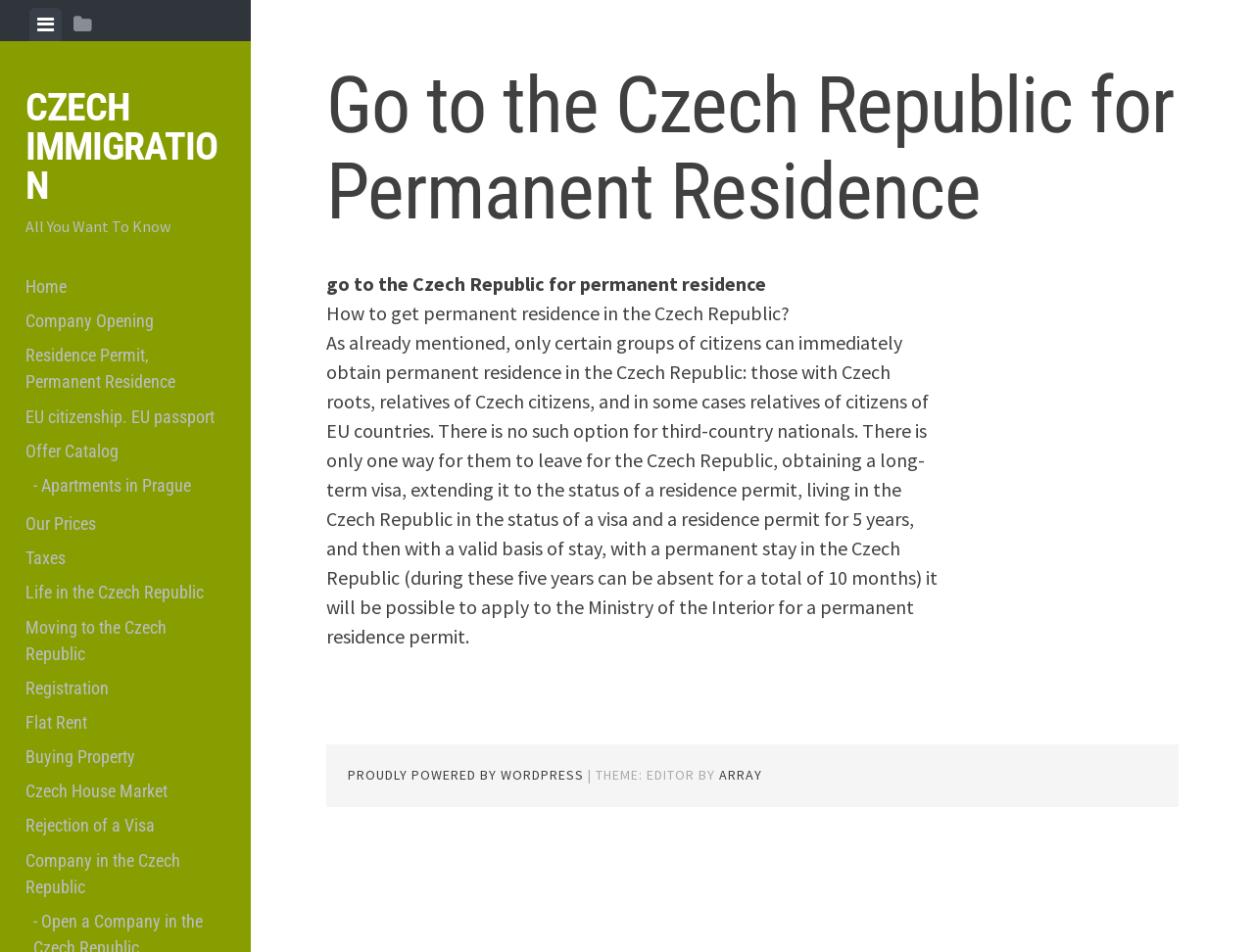Locate the bounding box coordinates of the segment that needs to be clicked to meet this instruction: "Read the article about 'Go to the Czech Republic for Permanent Residence'".

[0.26, 0.066, 0.94, 0.247]